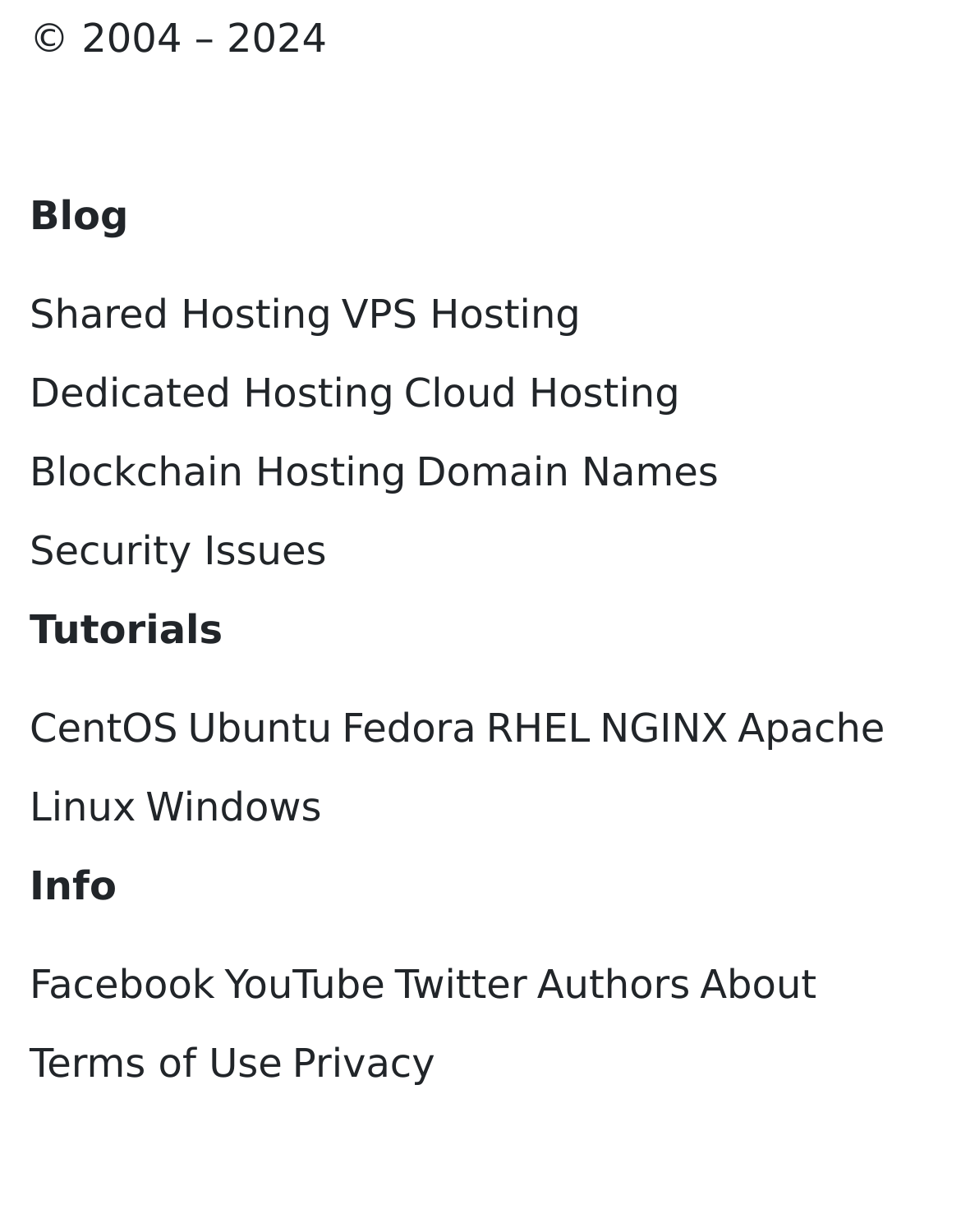Determine the bounding box coordinates for the area that should be clicked to carry out the following instruction: "Learn about CentOS".

[0.031, 0.568, 0.185, 0.616]